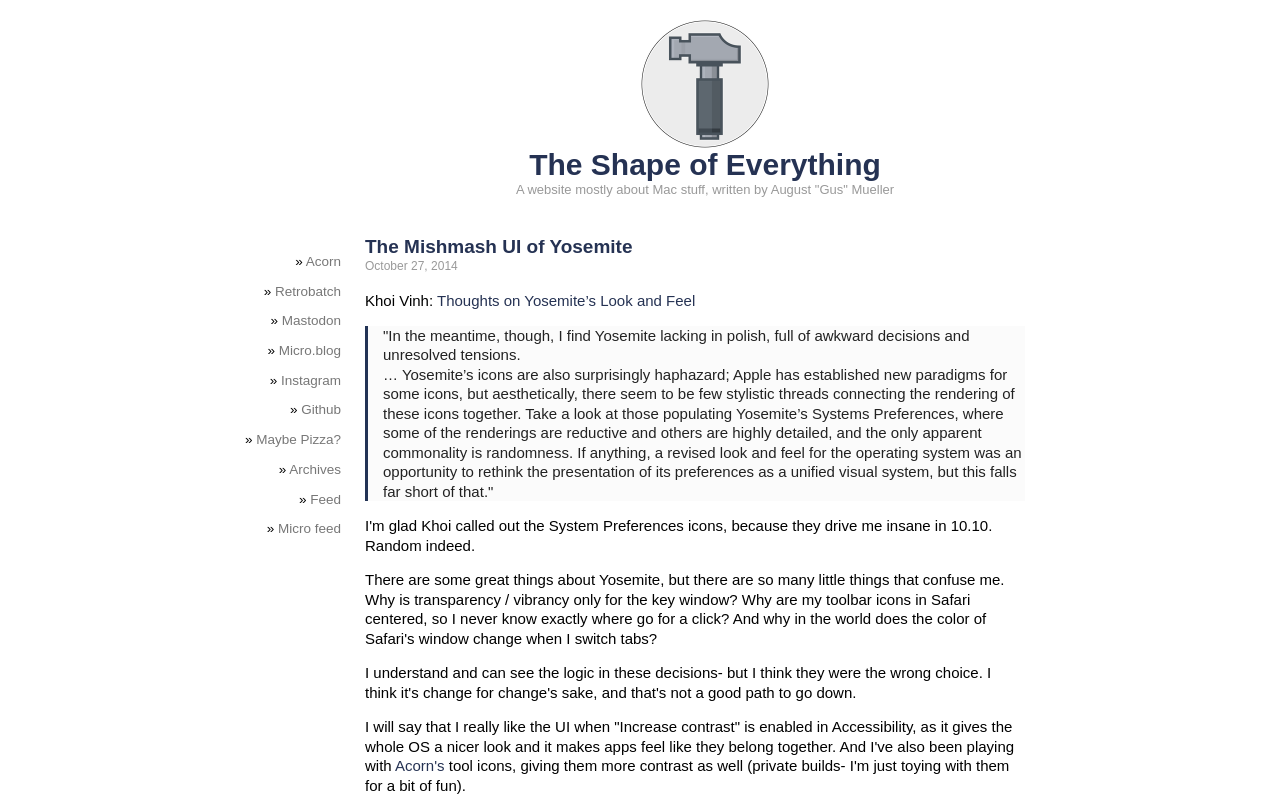Please provide a short answer using a single word or phrase for the question:
What is the website mostly about?

Mac stuff